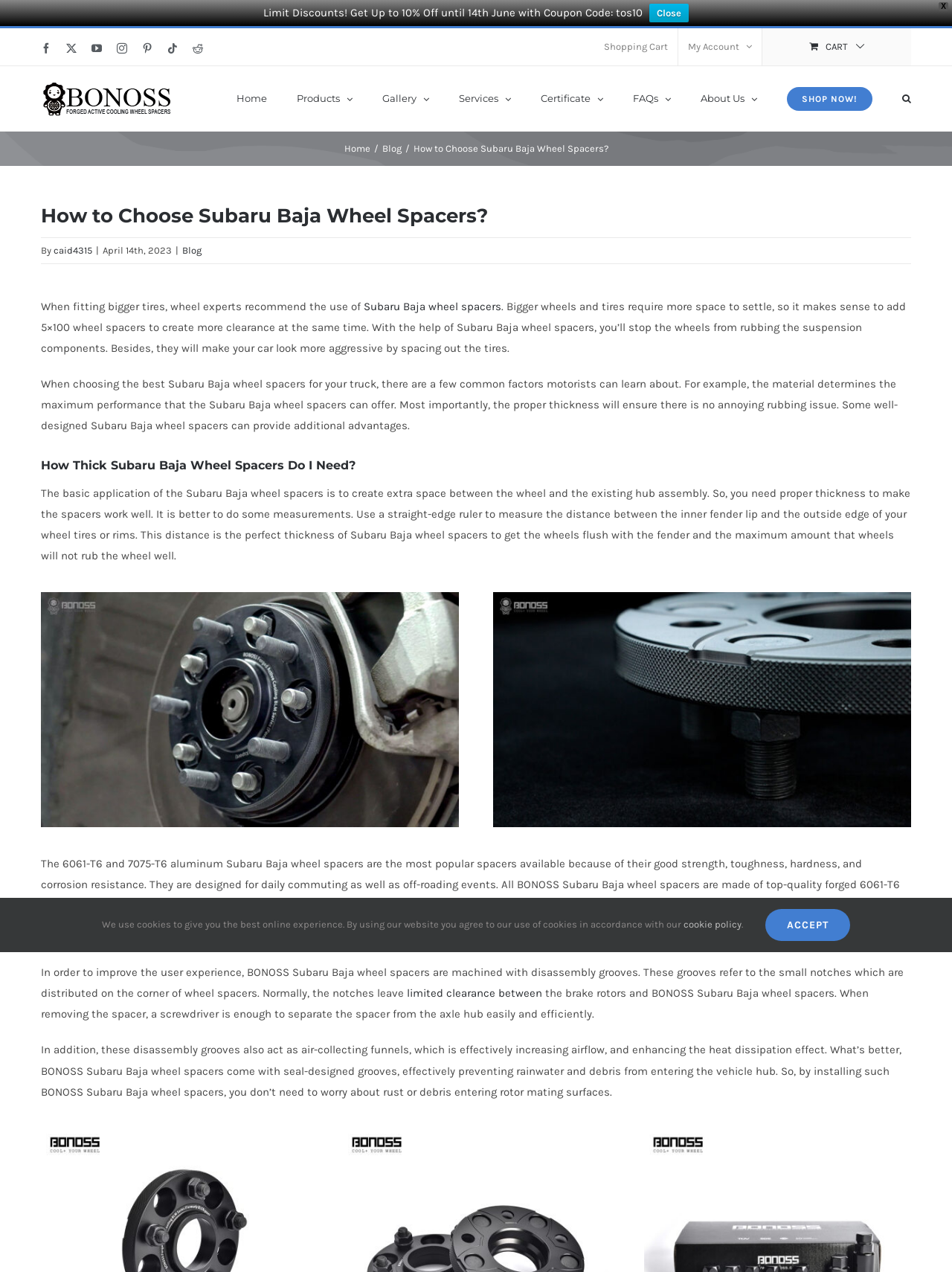Please determine the bounding box coordinates, formatted as (top-left x, top-left y, bottom-right x, bottom-right y), with all values as floating point numbers between 0 and 1. Identify the bounding box of the region described as: Subaru Baja wheel spacers

[0.382, 0.236, 0.527, 0.246]